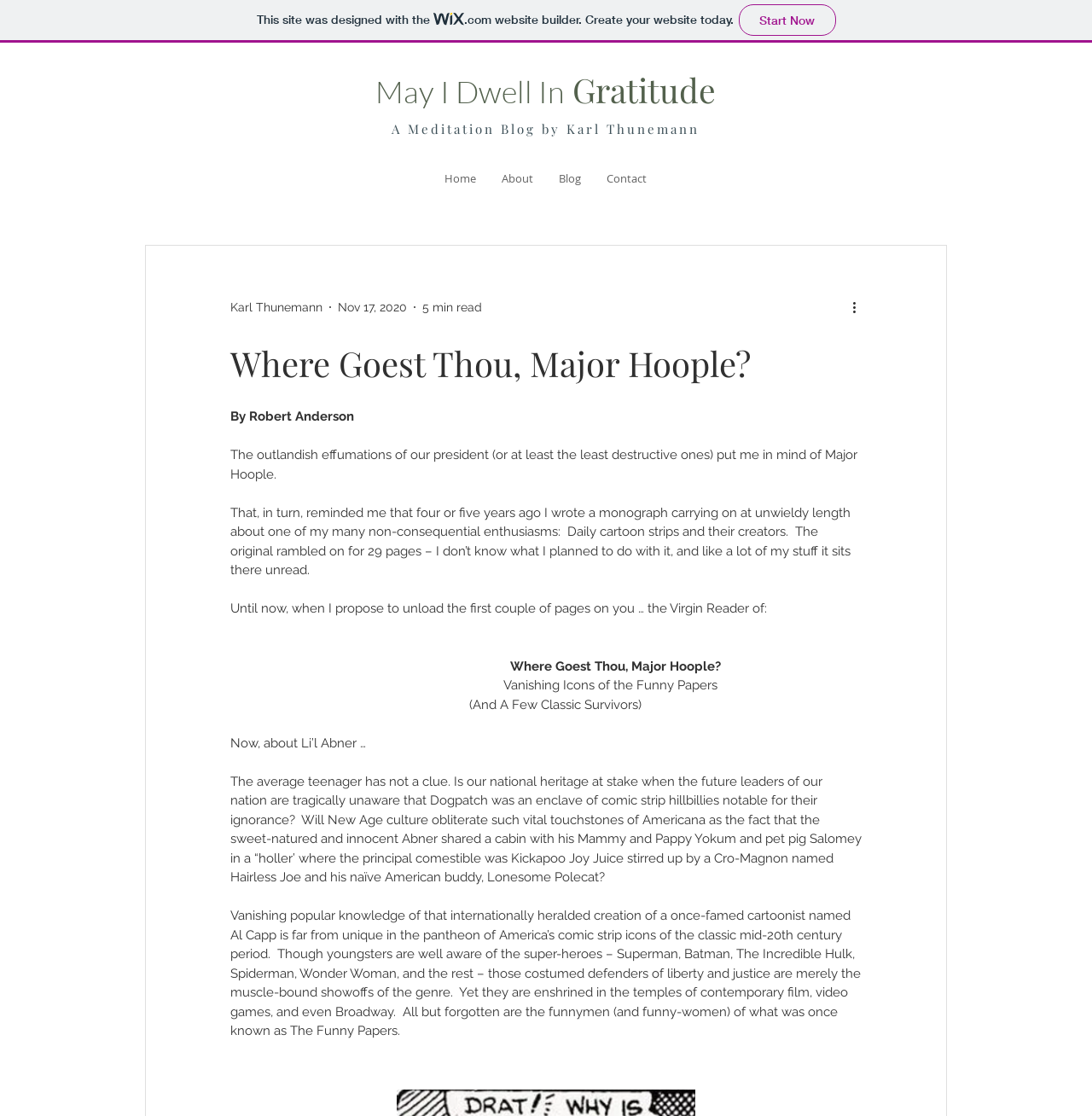Convey a detailed summary of the webpage, mentioning all key elements.

This webpage appears to be a blog post titled "Where Goest Thou, Major Hoople?" by Robert Anderson. At the top of the page, there is a link to create a website with Wix.com, accompanied by a small Wix logo. Below this, there are three headings: "May I Dwell In Gratitude", "A Meditation Blog by Karl Thunemann", and a navigation menu labeled "Site" with links to "Home", "About", "Blog", and "Contact".

The main content of the blog post is a lengthy article that begins with a brief introduction by the author, Robert Anderson. The article is divided into several paragraphs, with the first few paragraphs discussing the author's inspiration for writing about Major Hoople and his own past work on a monograph about daily cartoon strips and their creators.

The article then transitions into a discussion about the decline of popular knowledge of classic comic strip icons, using Li'l Abner as an example. The author laments that modern teenagers are unaware of these cultural touchstones and wonders if they will be lost to future generations.

Throughout the article, there are no images, but there are several links and buttons, including a "More actions" button at the bottom of the page. The text is densely packed, with no clear headings or subheadings to break up the content. Overall, the webpage has a simple, text-heavy design with a focus on the author's writing.